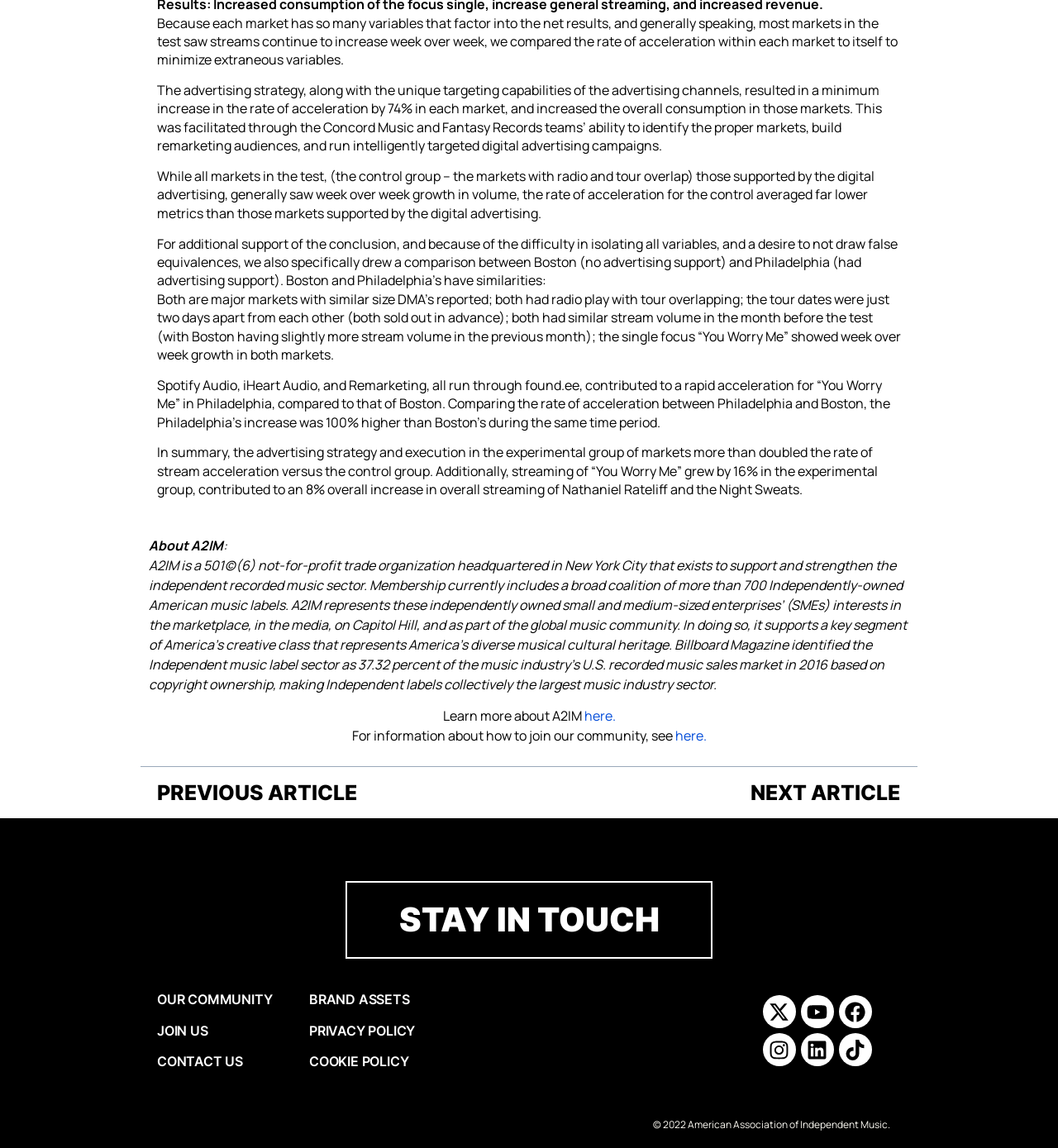How many independently-owned American music labels are part of A2IM?
Provide a short answer using one word or a brief phrase based on the image.

More than 700